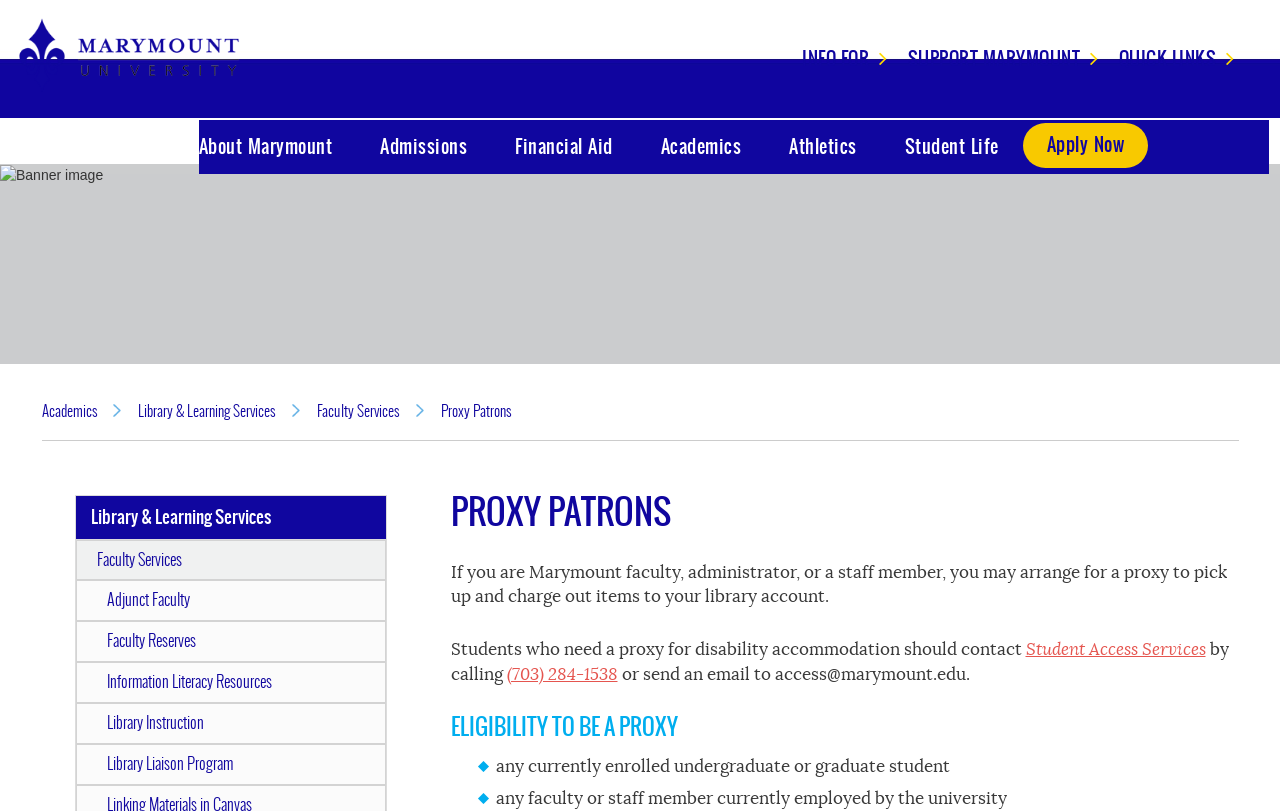How can students with disabilities arrange for a proxy?
Look at the image and answer the question using a single word or phrase.

Contact Student Access Services